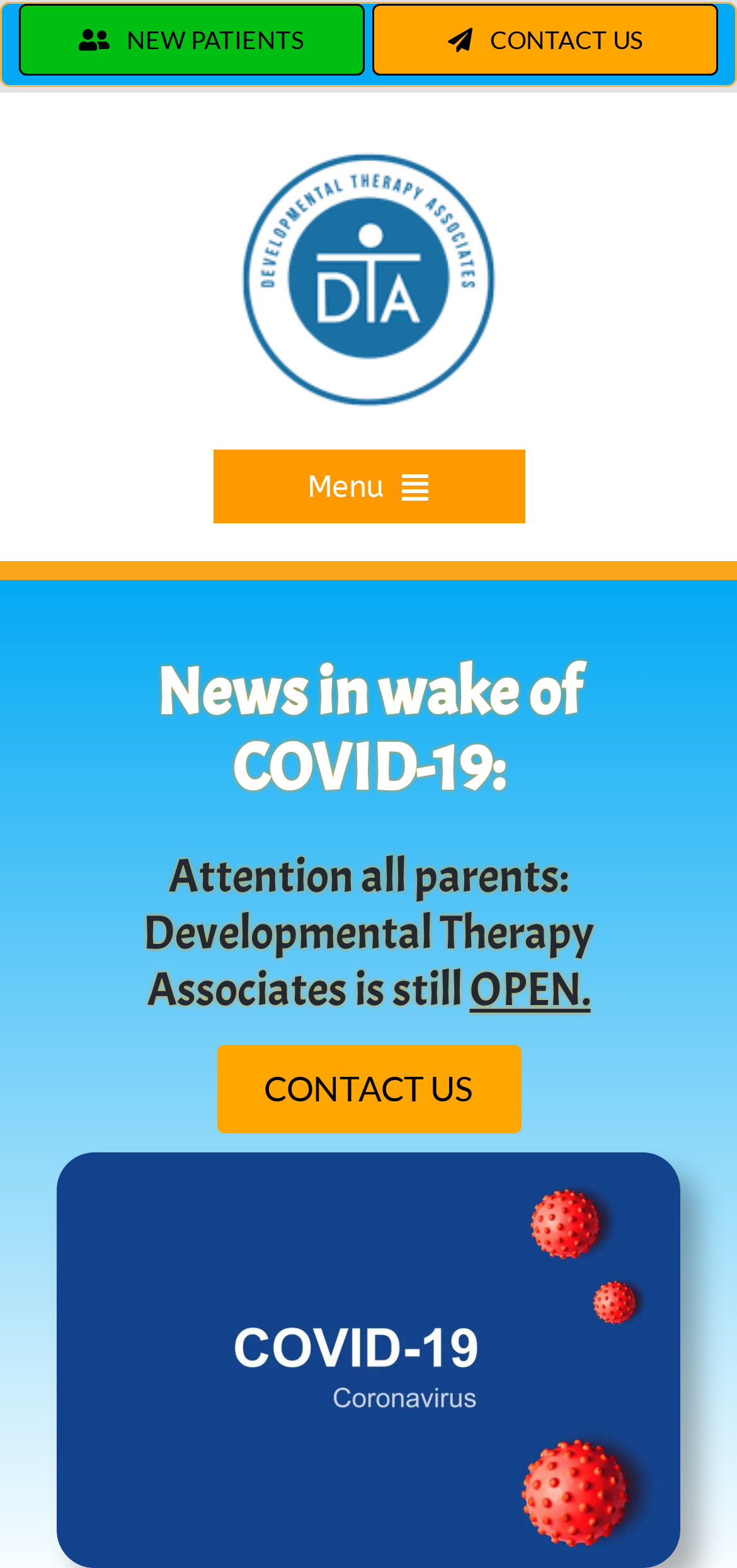Please predict the bounding box coordinates (top-left x, top-left y, bottom-right x, bottom-right y) for the UI element in the screenshot that fits the description: Contact Us

[0.505, 0.002, 0.975, 0.048]